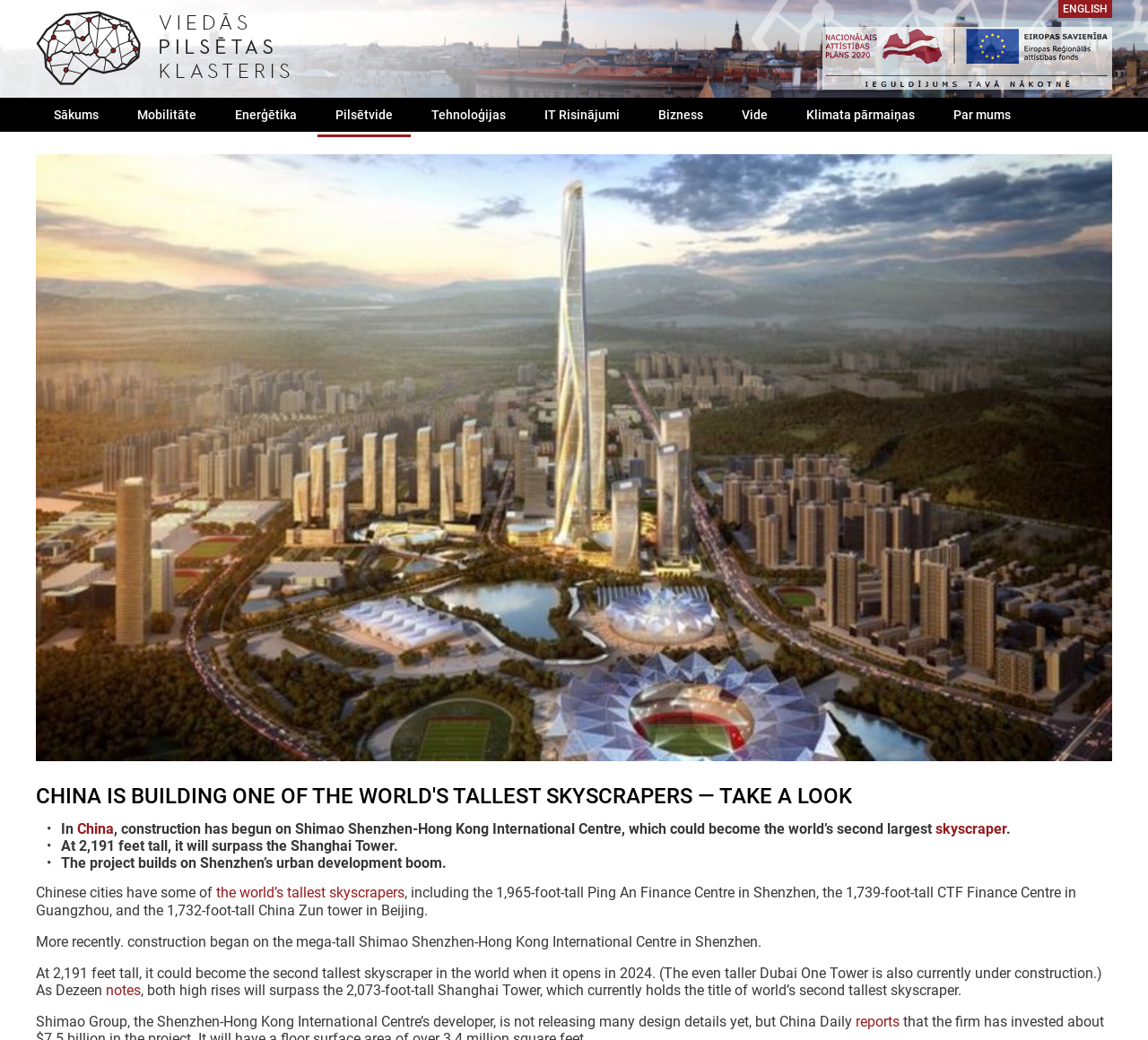Find the bounding box coordinates of the clickable element required to execute the following instruction: "View the 'Sākums' page". Provide the coordinates as four float numbers between 0 and 1, i.e., [left, top, right, bottom].

[0.031, 0.094, 0.102, 0.127]